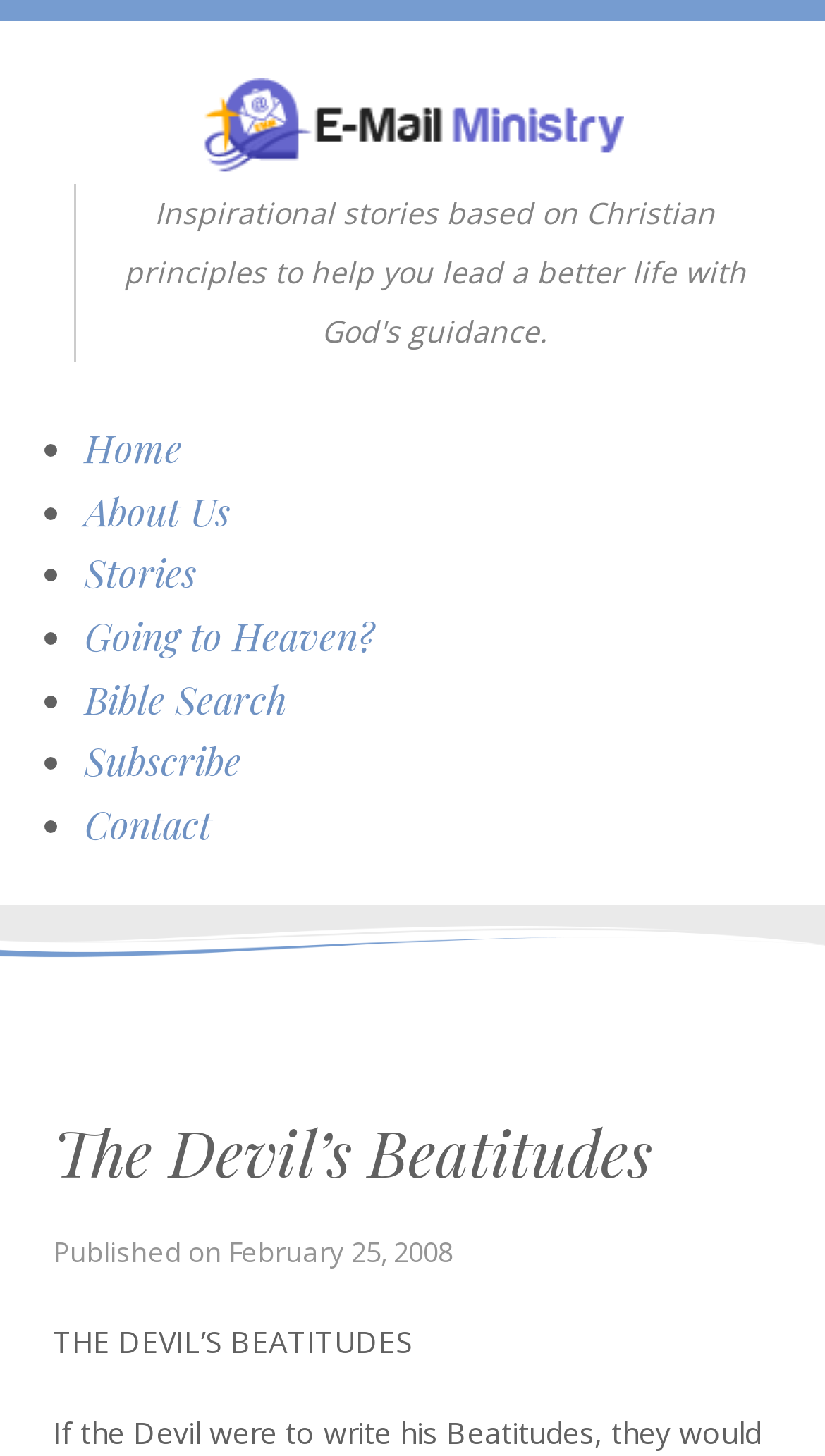Please locate the bounding box coordinates for the element that should be clicked to achieve the following instruction: "view Business section". Ensure the coordinates are given as four float numbers between 0 and 1, i.e., [left, top, right, bottom].

None